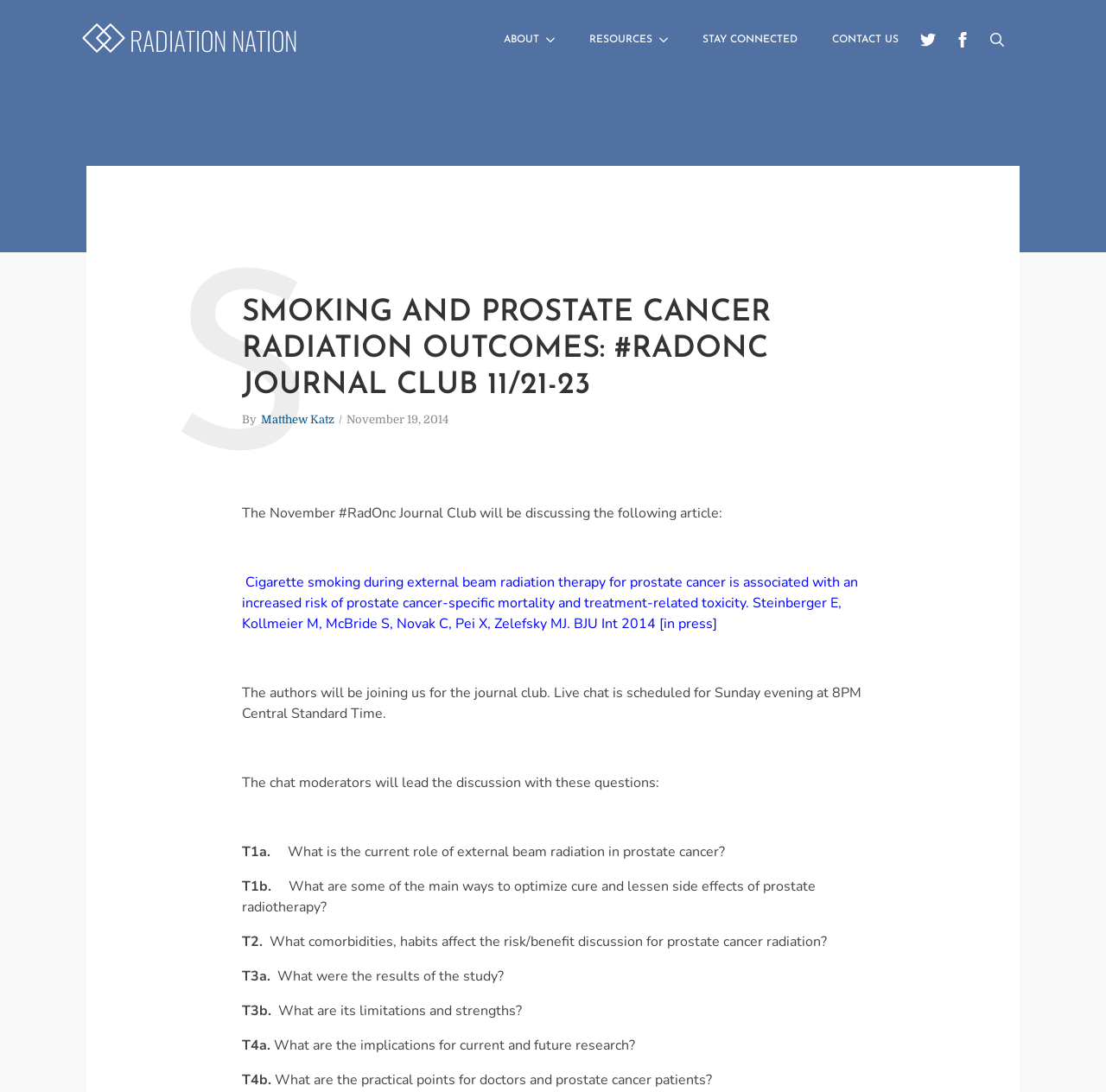Please provide a detailed answer to the question below based on the screenshot: 
How many discussion questions are provided for the journal club?

The number of discussion questions provided for the journal club can be determined by counting the questions labeled as T1a, T1b, T2, T3a, T3b, T4a, and T4b on the webpage.